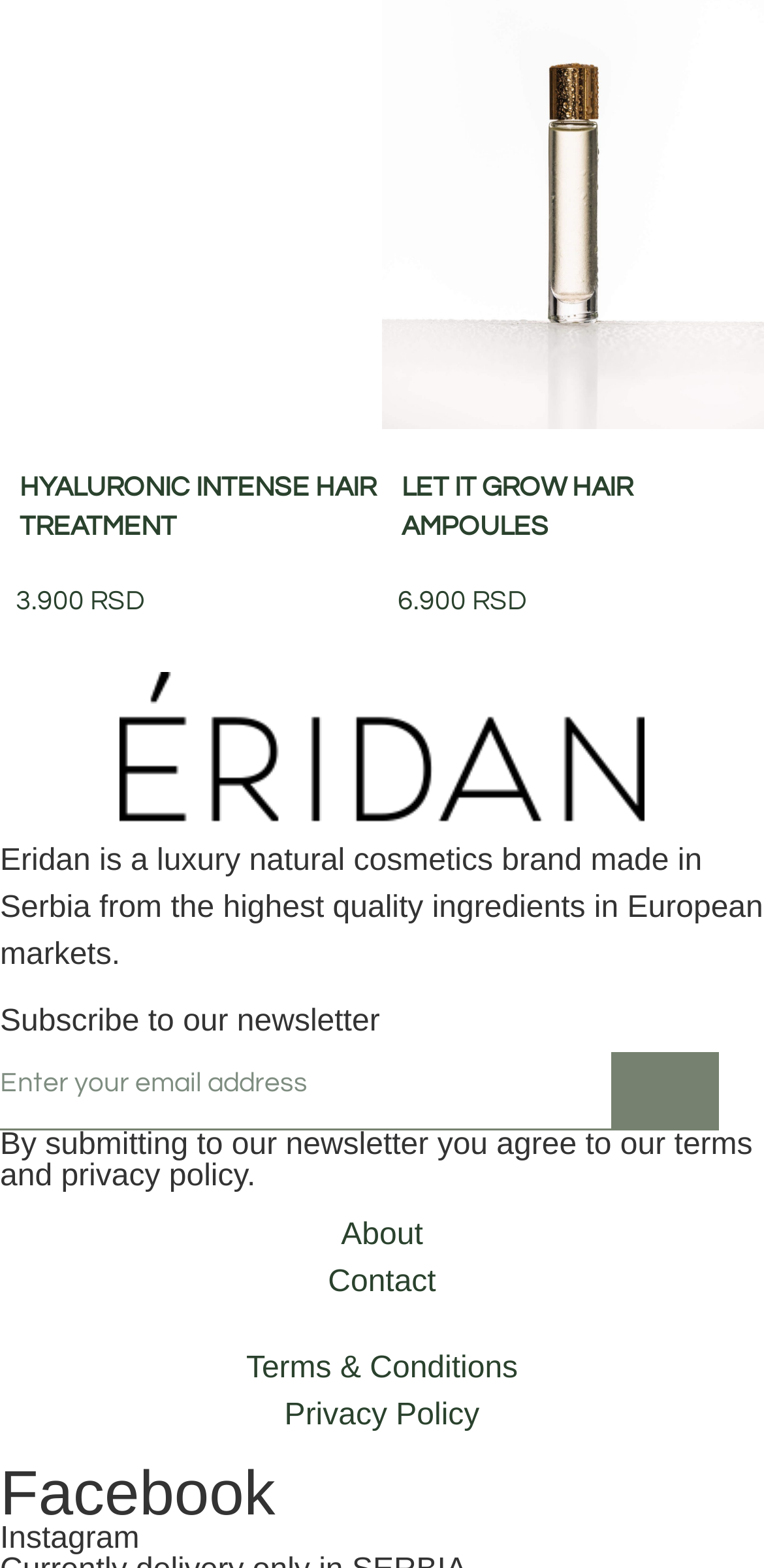Give a one-word or short phrase answer to the question: 
What is the brand name of the luxury natural cosmetics?

Eridan